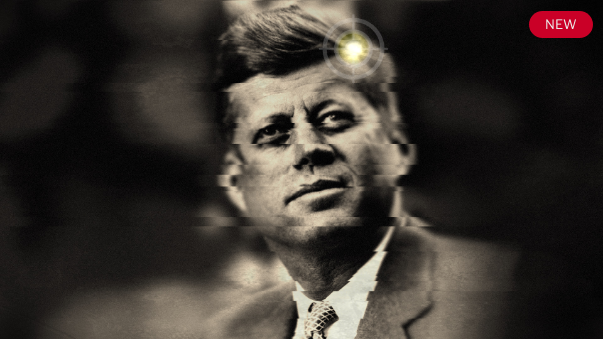What is the purpose of the 'NEW' badge?
Look at the image and respond with a single word or a short phrase.

Signify a fresh offering